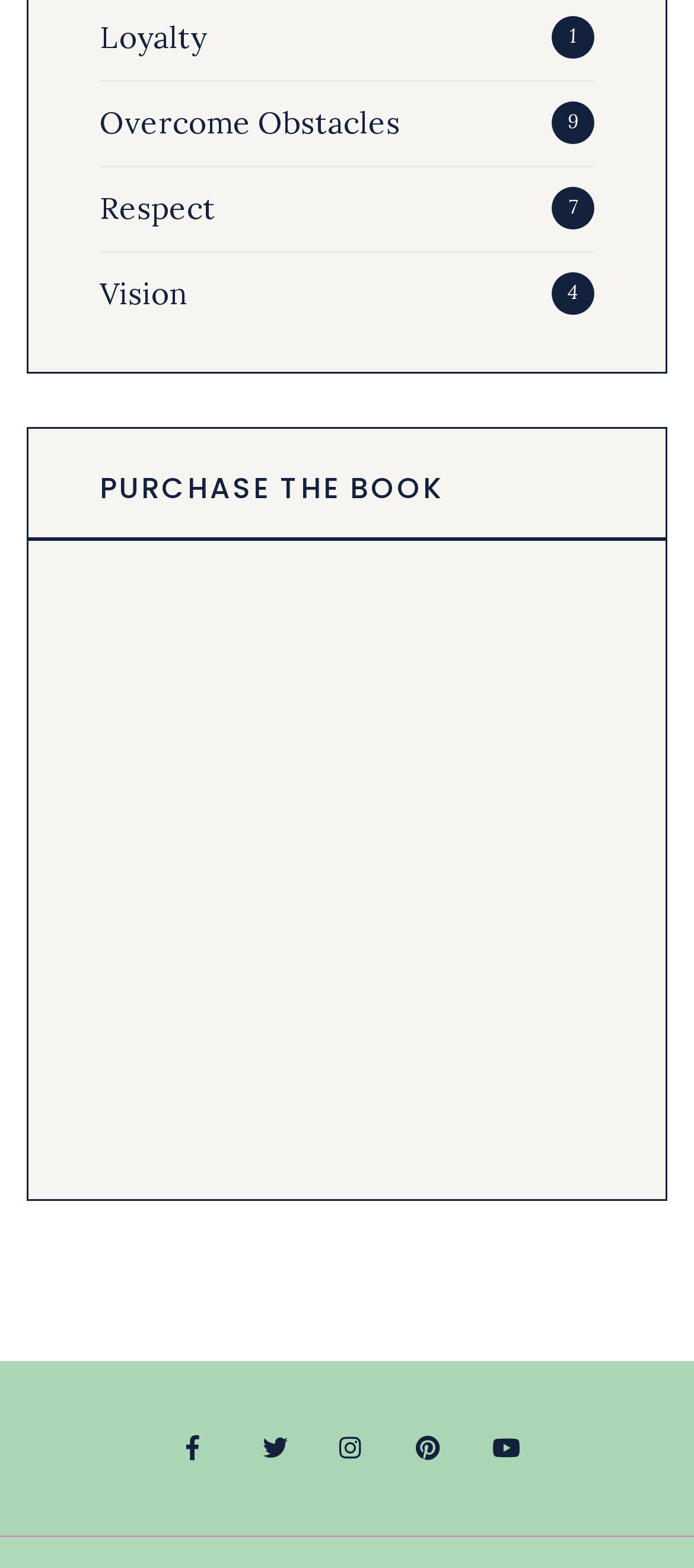Identify the bounding box coordinates of the specific part of the webpage to click to complete this instruction: "Search for something".

None